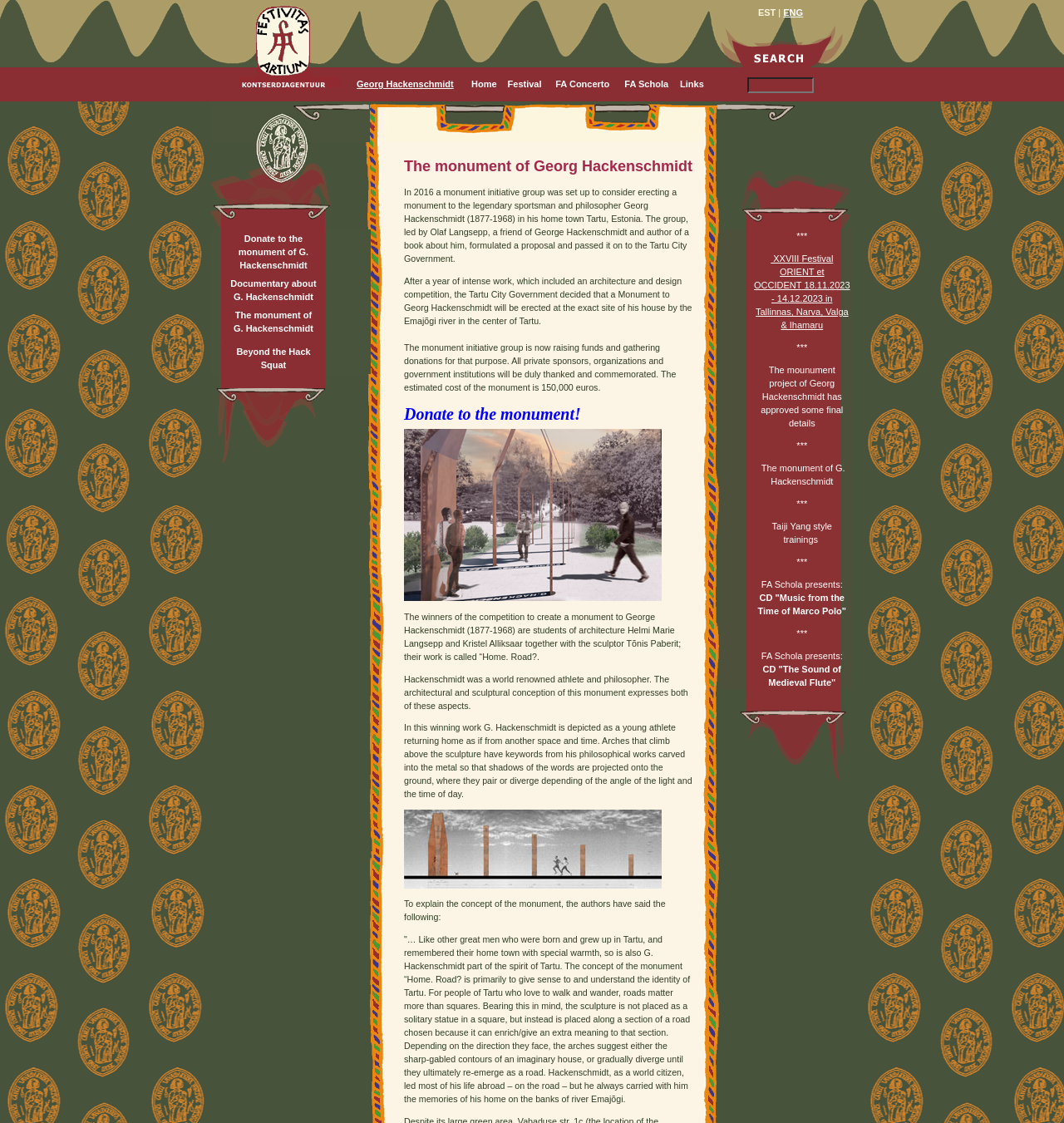Locate the coordinates of the bounding box for the clickable region that fulfills this instruction: "Donate to the monument of G. Hackenschmidt".

[0.224, 0.208, 0.29, 0.241]